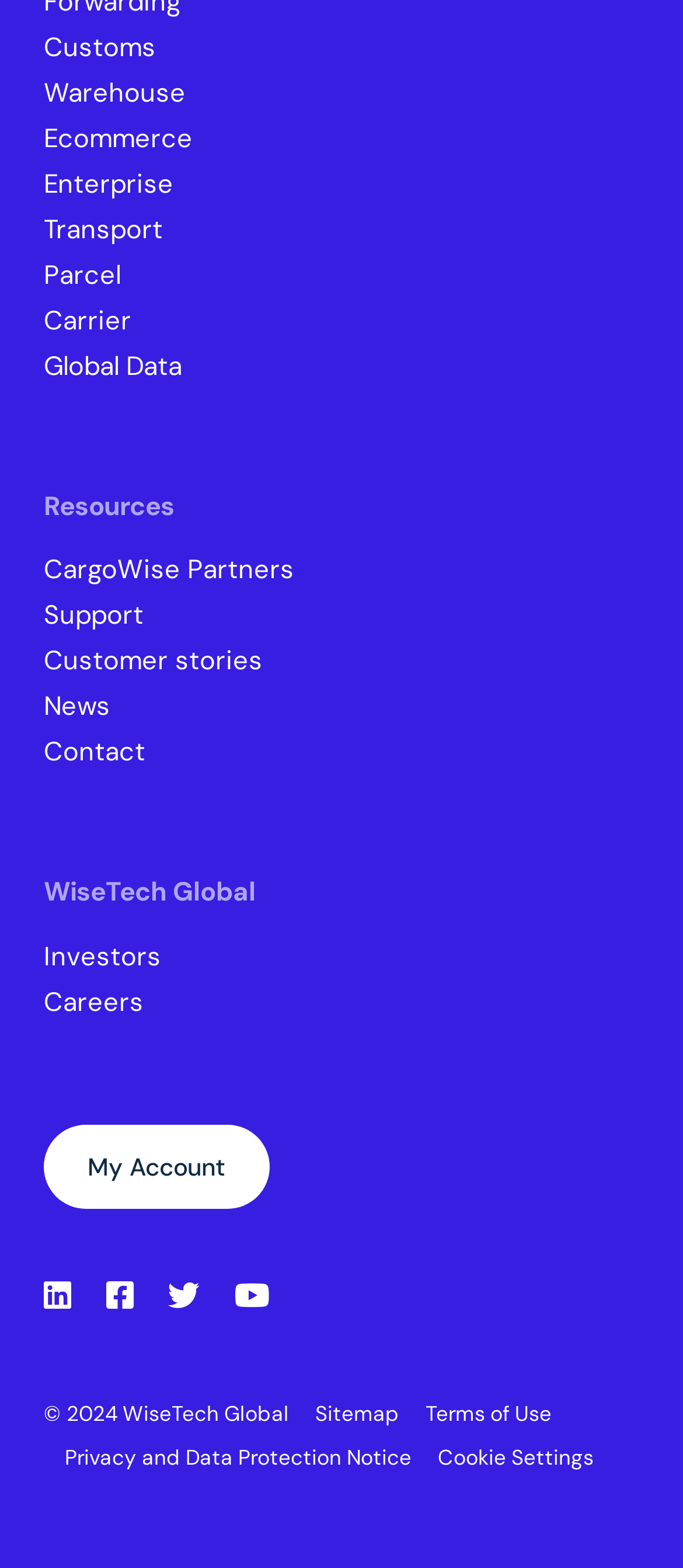Please identify the bounding box coordinates of the element I should click to complete this instruction: 'Go to Customs page'. The coordinates should be given as four float numbers between 0 and 1, like this: [left, top, right, bottom].

[0.064, 0.019, 0.308, 0.042]